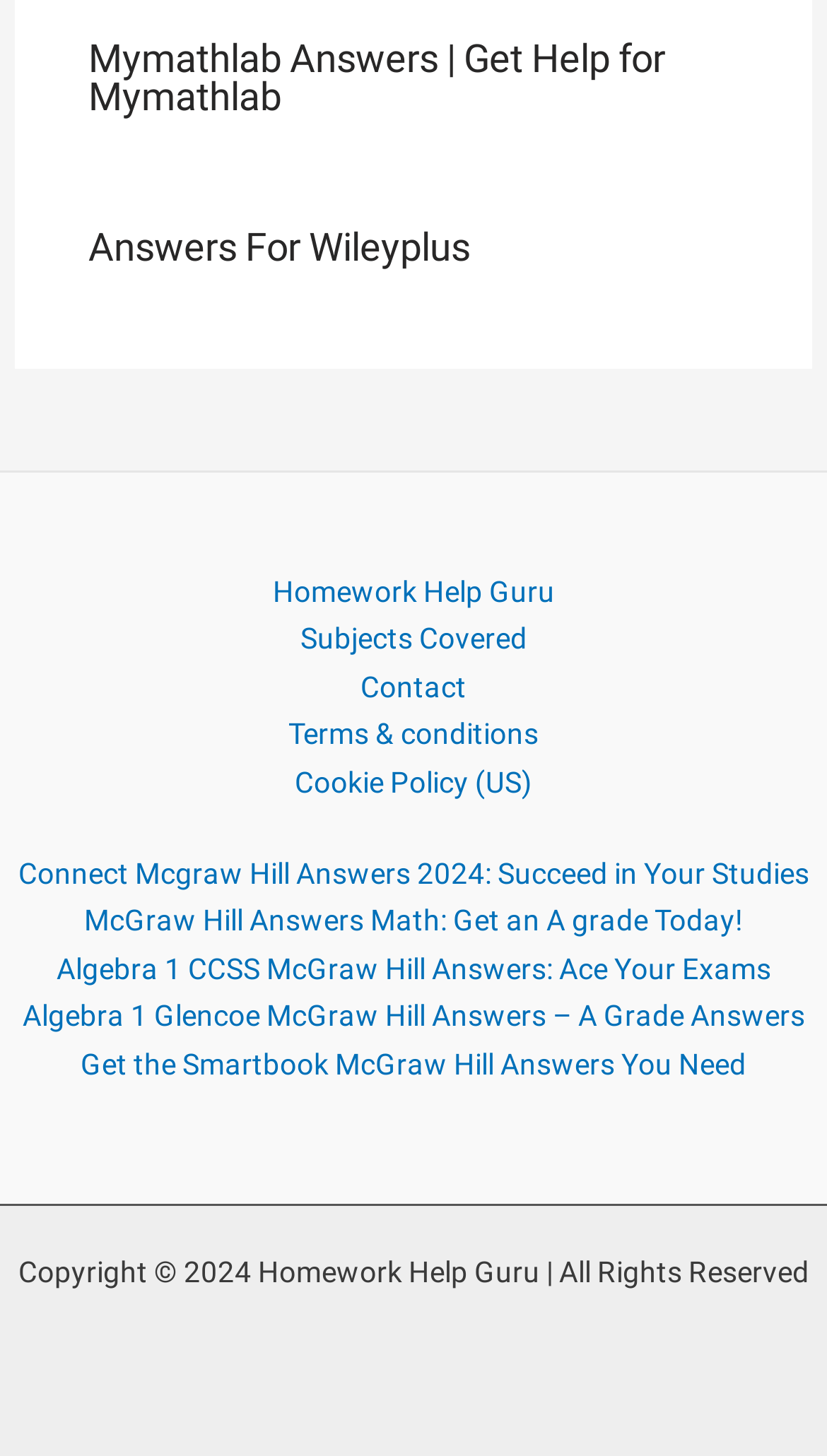Please mark the bounding box coordinates of the area that should be clicked to carry out the instruction: "Navigate to Homework Help Guru".

[0.278, 0.39, 0.722, 0.423]